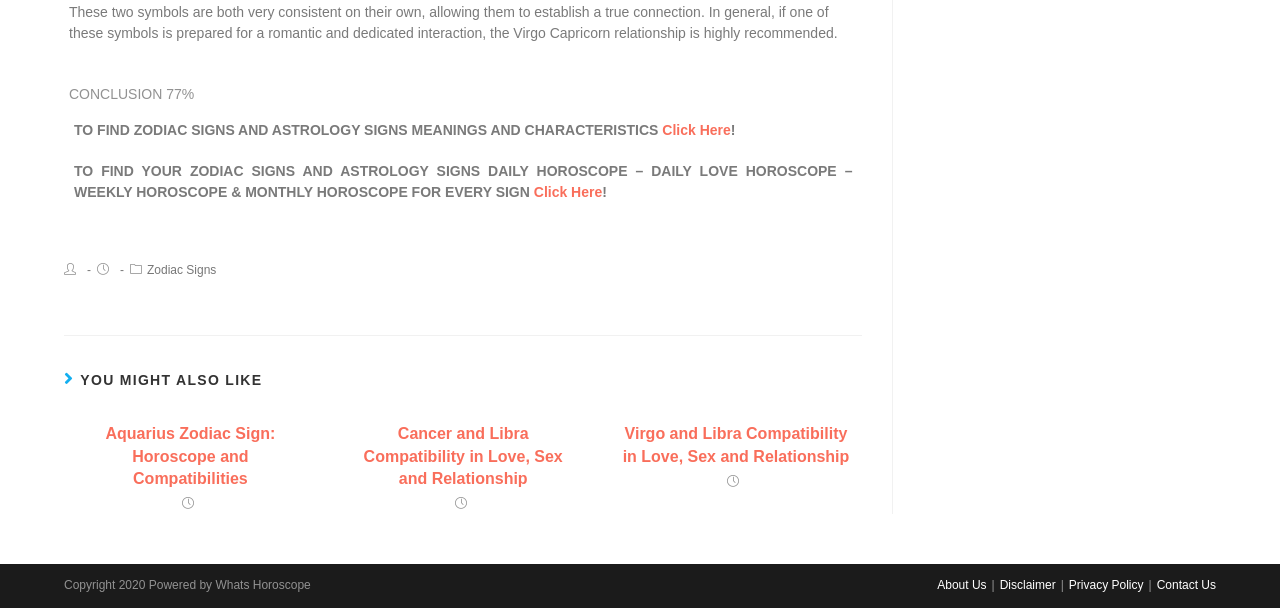Determine the bounding box coordinates of the clickable element necessary to fulfill the instruction: "Contact Us". Provide the coordinates as four float numbers within the 0 to 1 range, i.e., [left, top, right, bottom].

[0.904, 0.951, 0.95, 0.974]